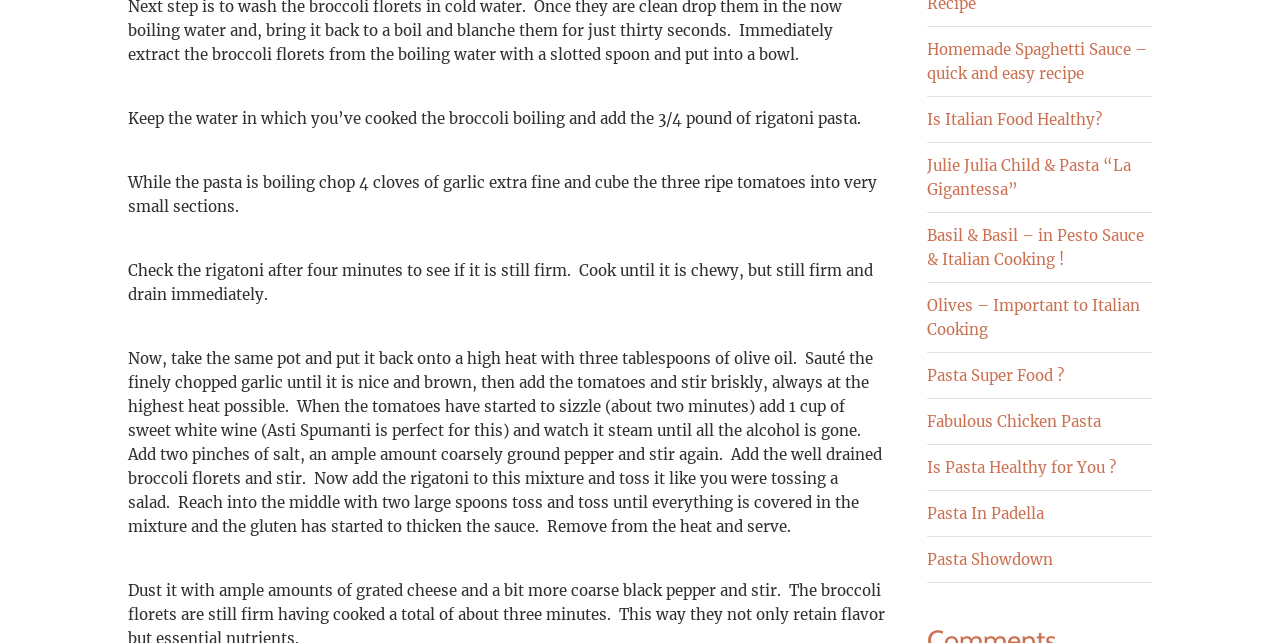How many links are provided at the bottom of the page?
Please respond to the question thoroughly and include all relevant details.

There are 9 links provided at the bottom of the page, which are related to Italian food, pasta, and cooking recipes.